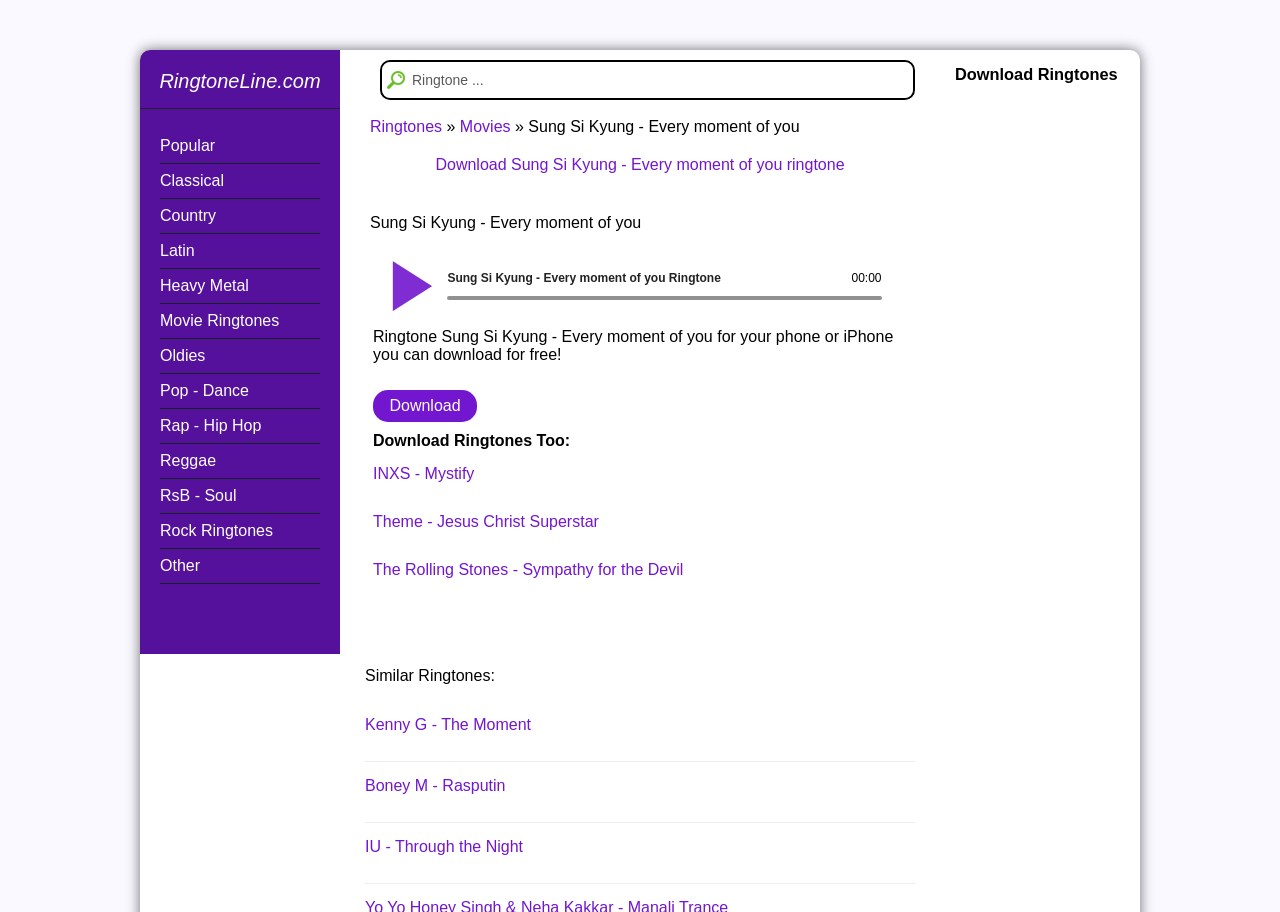Show me the bounding box coordinates of the clickable region to achieve the task as per the instruction: "Browse popular ringtones".

[0.125, 0.141, 0.25, 0.18]